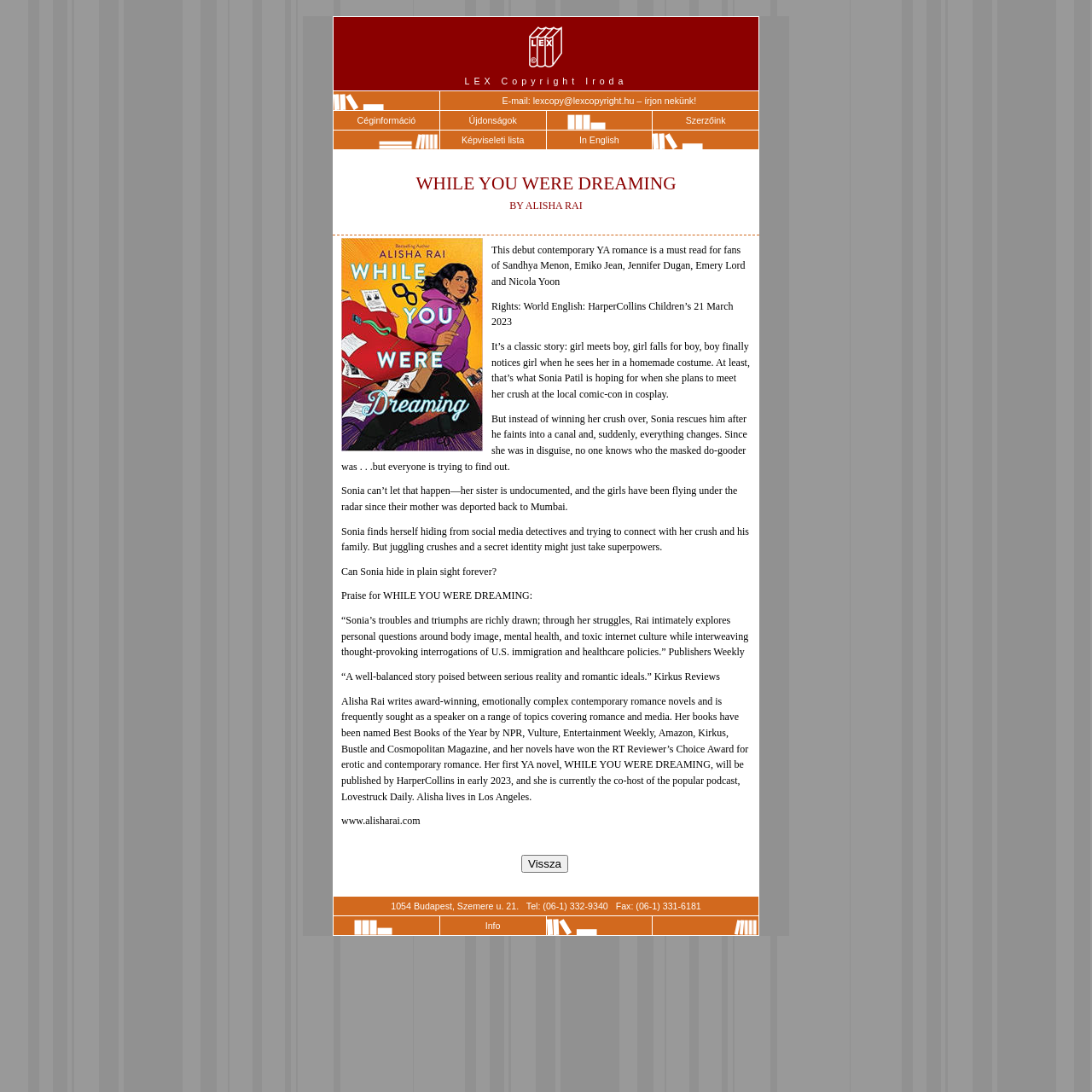Identify the bounding box coordinates of the element to click to follow this instruction: 'Read the book description of WHILE YOU WERE DREAMING'. Ensure the coordinates are four float values between 0 and 1, provided as [left, top, right, bottom].

[0.45, 0.223, 0.682, 0.263]